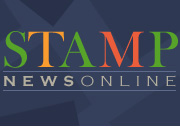What is the background color of the logo?
Please provide a comprehensive and detailed answer to the question.

The logo of 'Stamp News Online' is analyzed, and it is observed that the background of the logo is a deep blue color, which enhances the visibility and impact of the colorful text used in the logo.